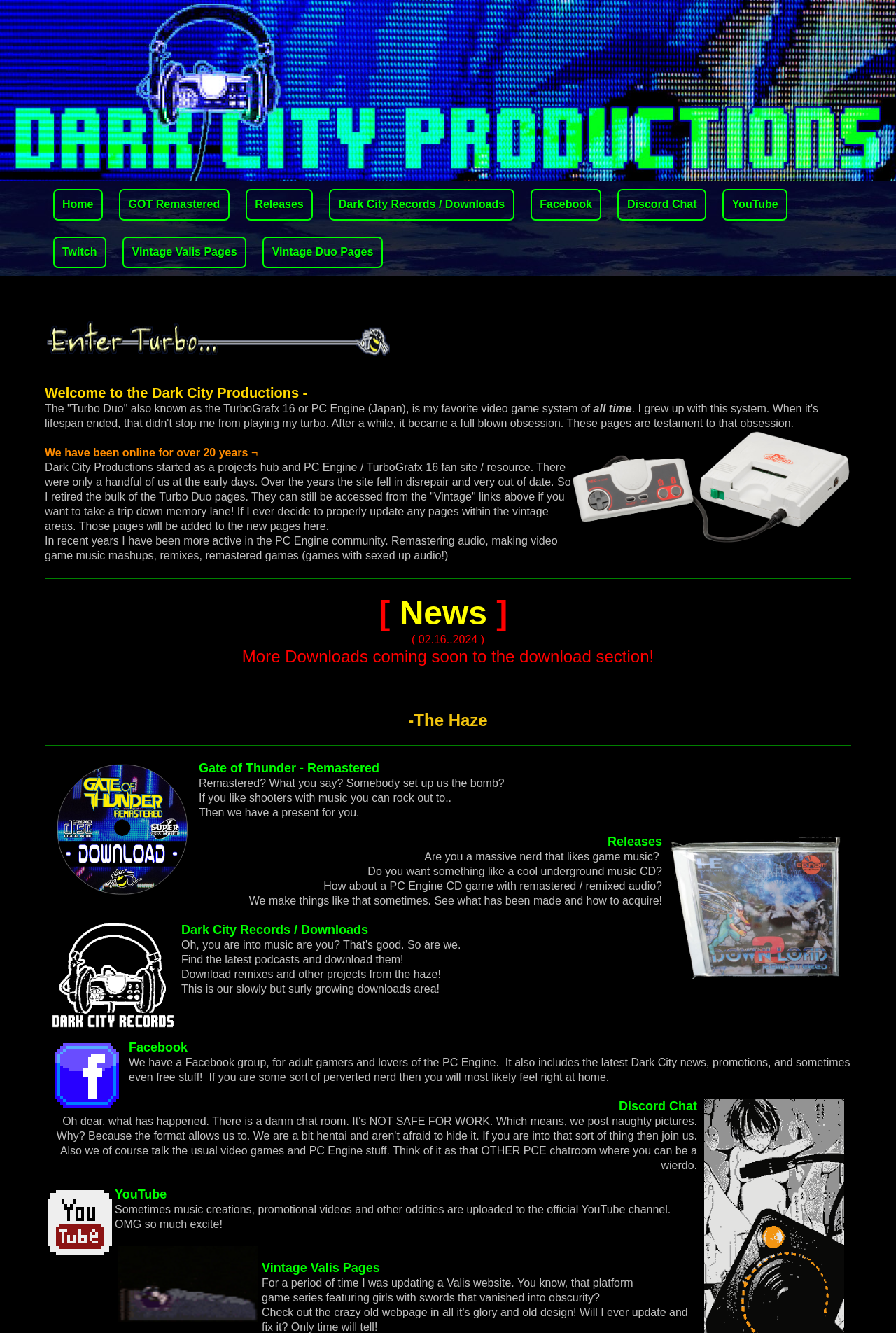Please locate the bounding box coordinates of the region I need to click to follow this instruction: "Visit the 'GOT Remastered' page".

[0.143, 0.149, 0.246, 0.158]